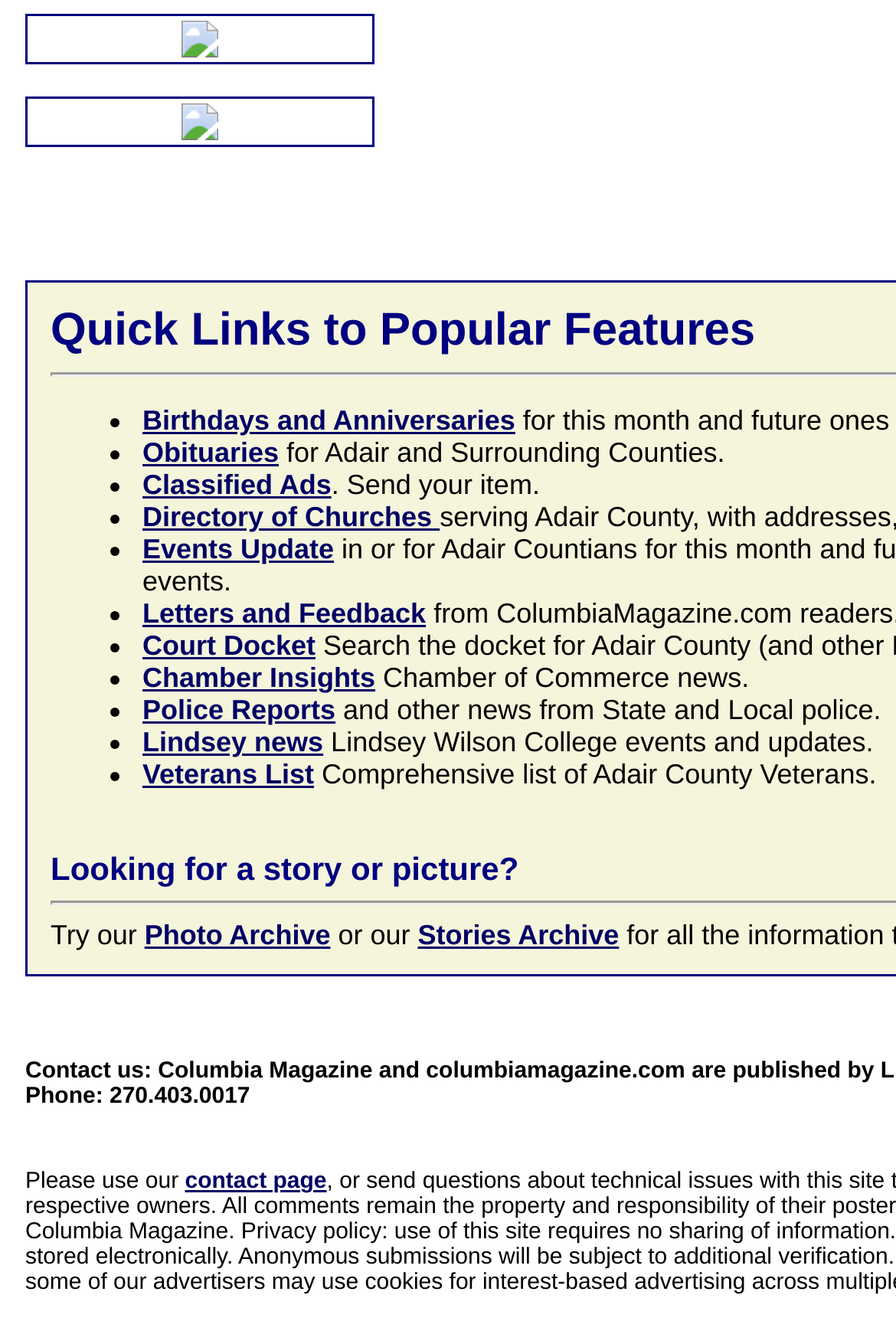Please identify the bounding box coordinates for the region that you need to click to follow this instruction: "View birthdays and anniversaries".

[0.159, 0.306, 0.575, 0.33]